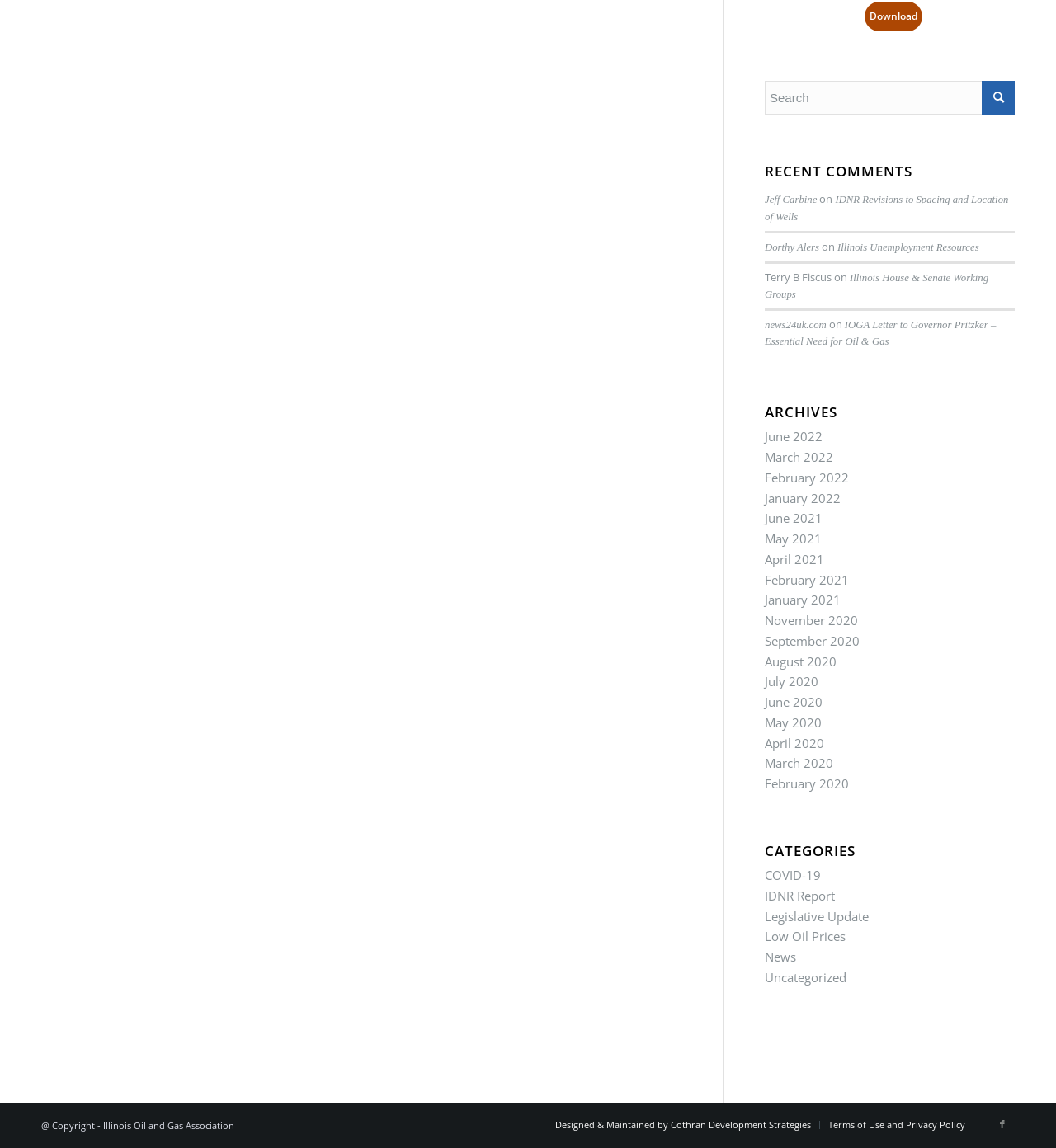Please give a short response to the question using one word or a phrase:
What is the category of the article 'IDNR Revisions to Spacing and Location of Wells'?

Uncategorized